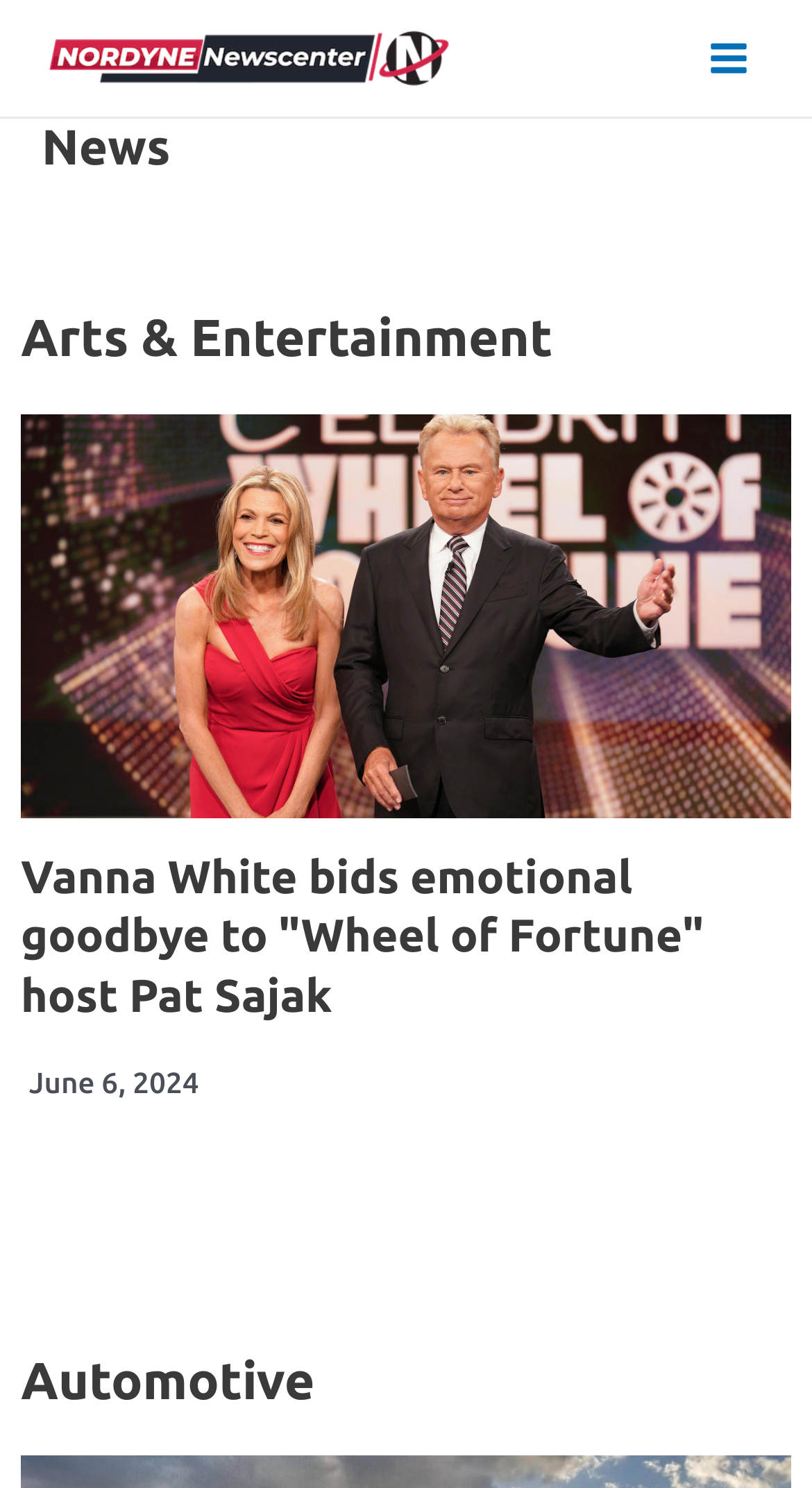Determine the bounding box coordinates of the UI element that matches the following description: "alt="gettyimages 1690366209"". The coordinates should be four float numbers between 0 and 1 in the format [left, top, right, bottom].

[0.026, 0.278, 0.974, 0.55]